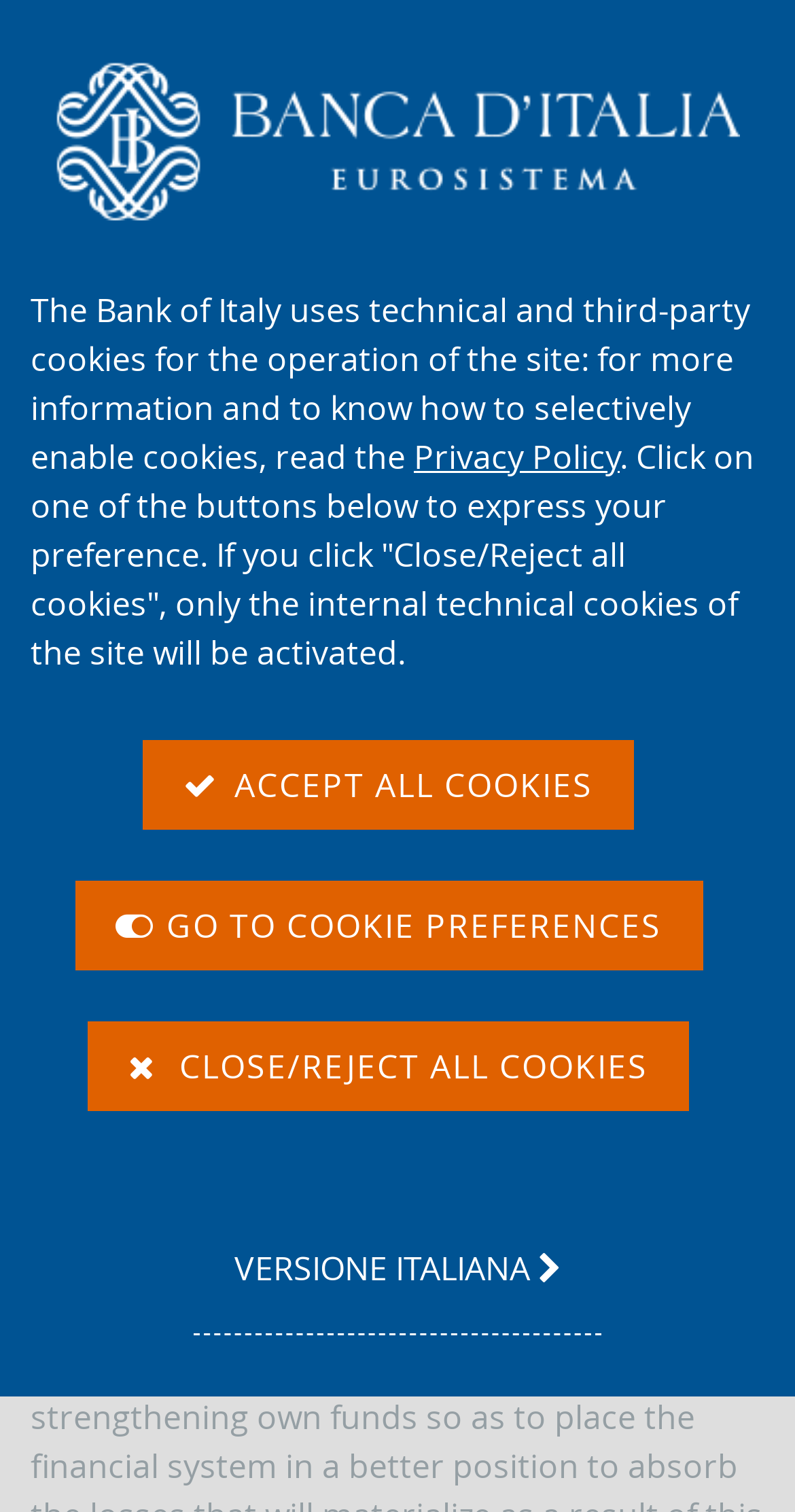Please identify and generate the text content of the webpage's main heading.

Recommendation of the Bank of Italy on the dividend distribution policies of less significant Italian banks during the Covid-19 pandemic